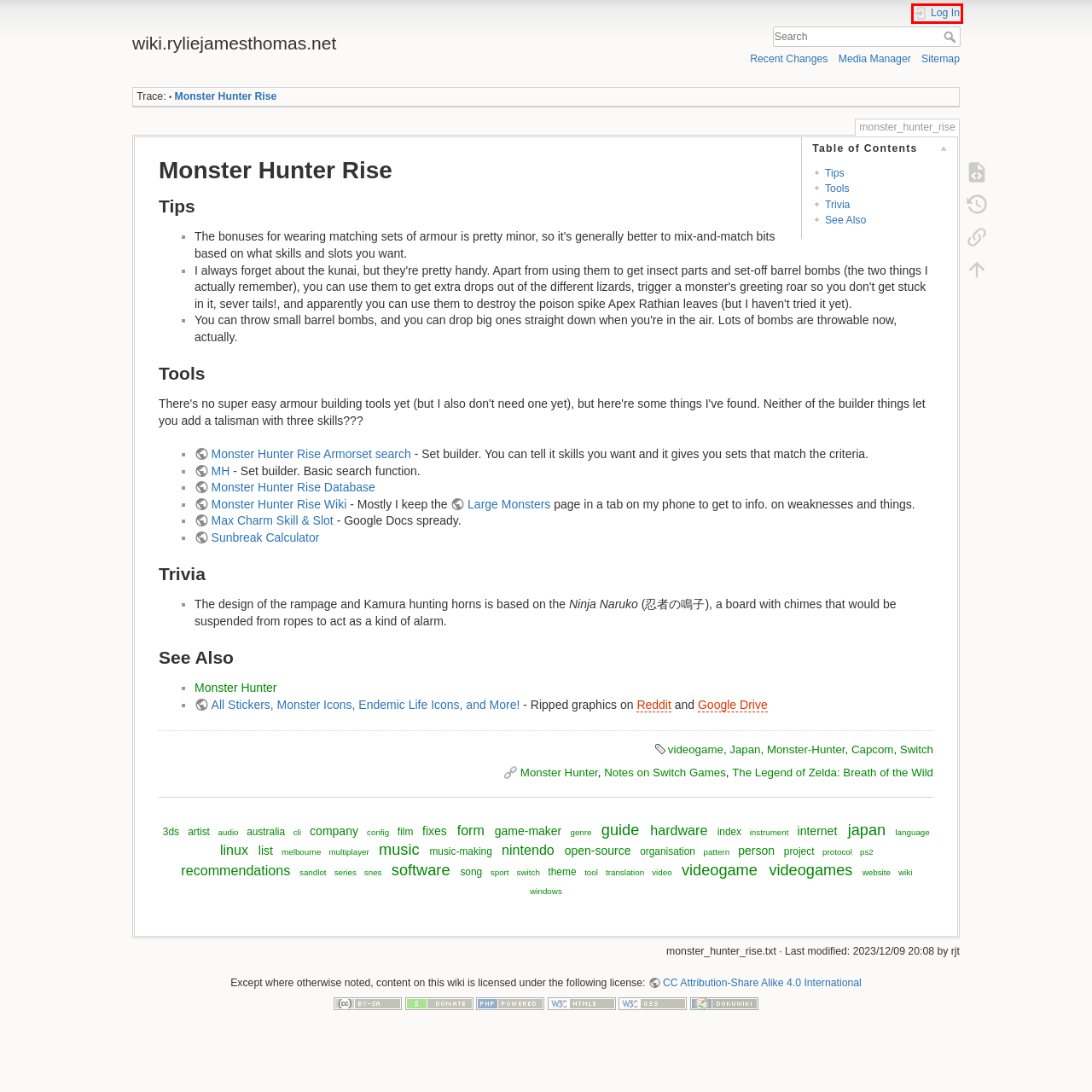You have a screenshot of a webpage with an element surrounded by a red bounding box. Choose the webpage description that best describes the new page after clicking the element inside the red bounding box. Here are the candidates:
A. monster_hunter_rise_doku.php_id_monster_hunter_rise [wiki.ryliejamesthomas.net]
B. monster_hunter_rise_doku.php_id_google_drive [wiki.ryliejamesthomas.net]
C. monster_hunter_rise_doku.php_id_tag:japan [wiki.ryliejamesthomas.net]
D. PHP: Hypertext Preprocessor
E. monster_hunter_rise_doku.php_id_company [wiki.ryliejamesthomas.net]
F. monster_hunter_rise_doku.php_id_game-maker [wiki.ryliejamesthomas.net]
G. monster_hunter_rise_doku.php_id_monster_hunter_rise - Old revisions [wiki.ryliejamesthomas.net]
H. Log In [wiki.ryliejamesthomas.net]

H